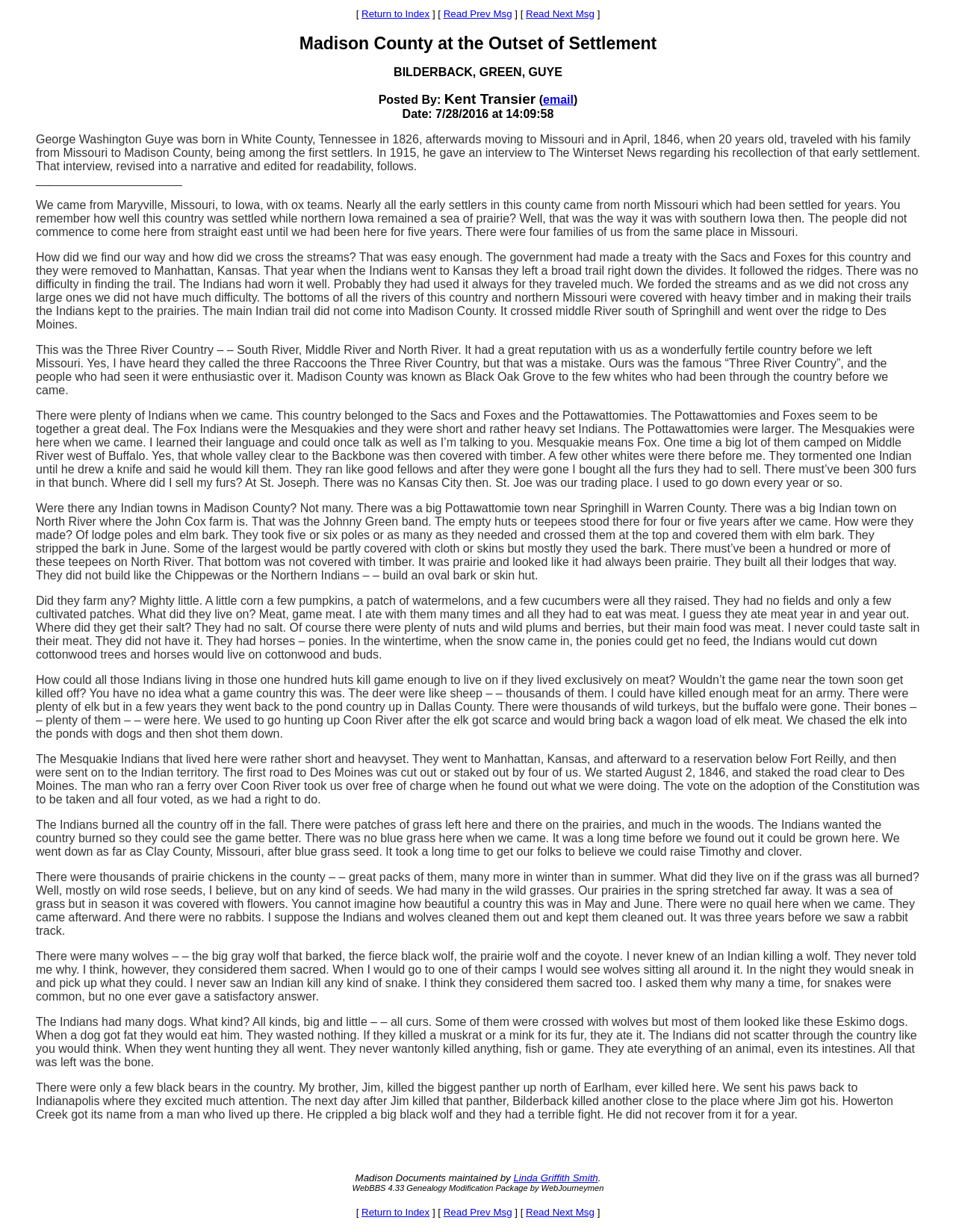Pinpoint the bounding box coordinates of the element that must be clicked to accomplish the following instruction: "Click on 'Read Next Msg'". The coordinates should be in the format of four float numbers between 0 and 1, i.e., [left, top, right, bottom].

[0.55, 0.007, 0.622, 0.016]